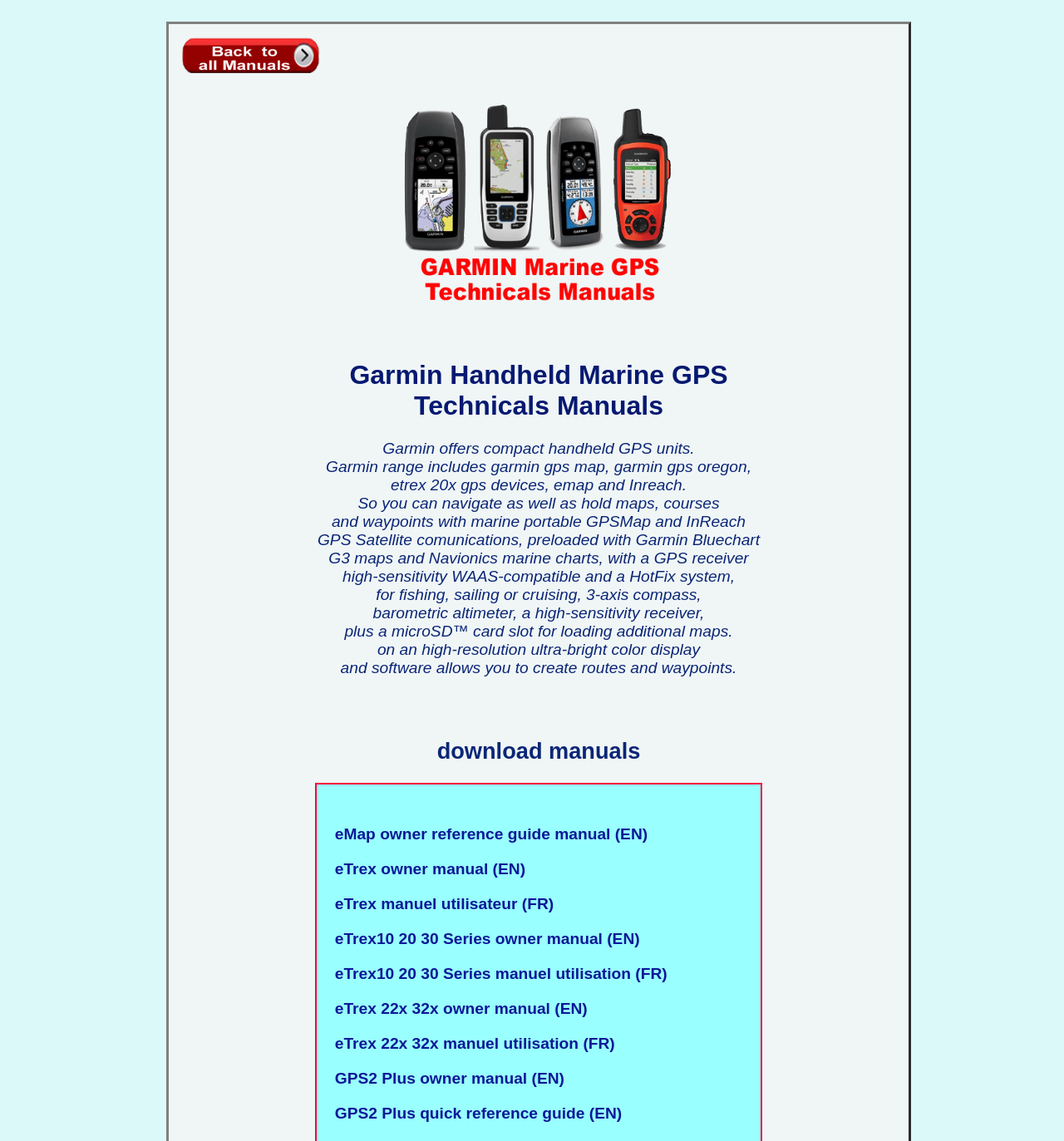Determine the coordinates of the bounding box that should be clicked to complete the instruction: "view Garmin Handheld Marine GPS Technicals Manuals". The coordinates should be represented by four float numbers between 0 and 1: [left, top, right, bottom].

[0.171, 0.316, 0.841, 0.369]